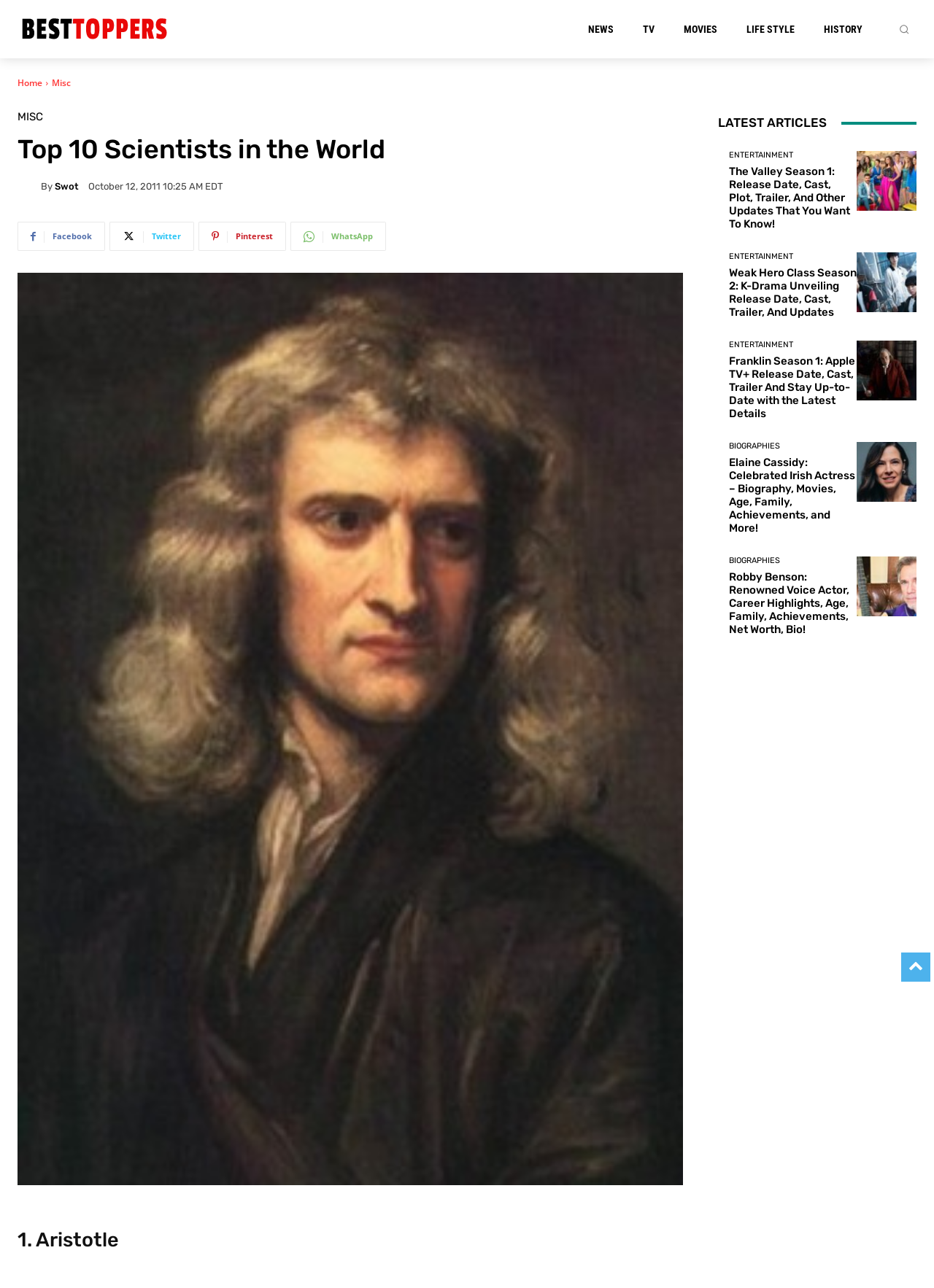Show the bounding box coordinates for the element that needs to be clicked to execute the following instruction: "Click the 'NEWS' link". Provide the coordinates in the form of four float numbers between 0 and 1, i.e., [left, top, right, bottom].

[0.63, 0.0, 0.657, 0.045]